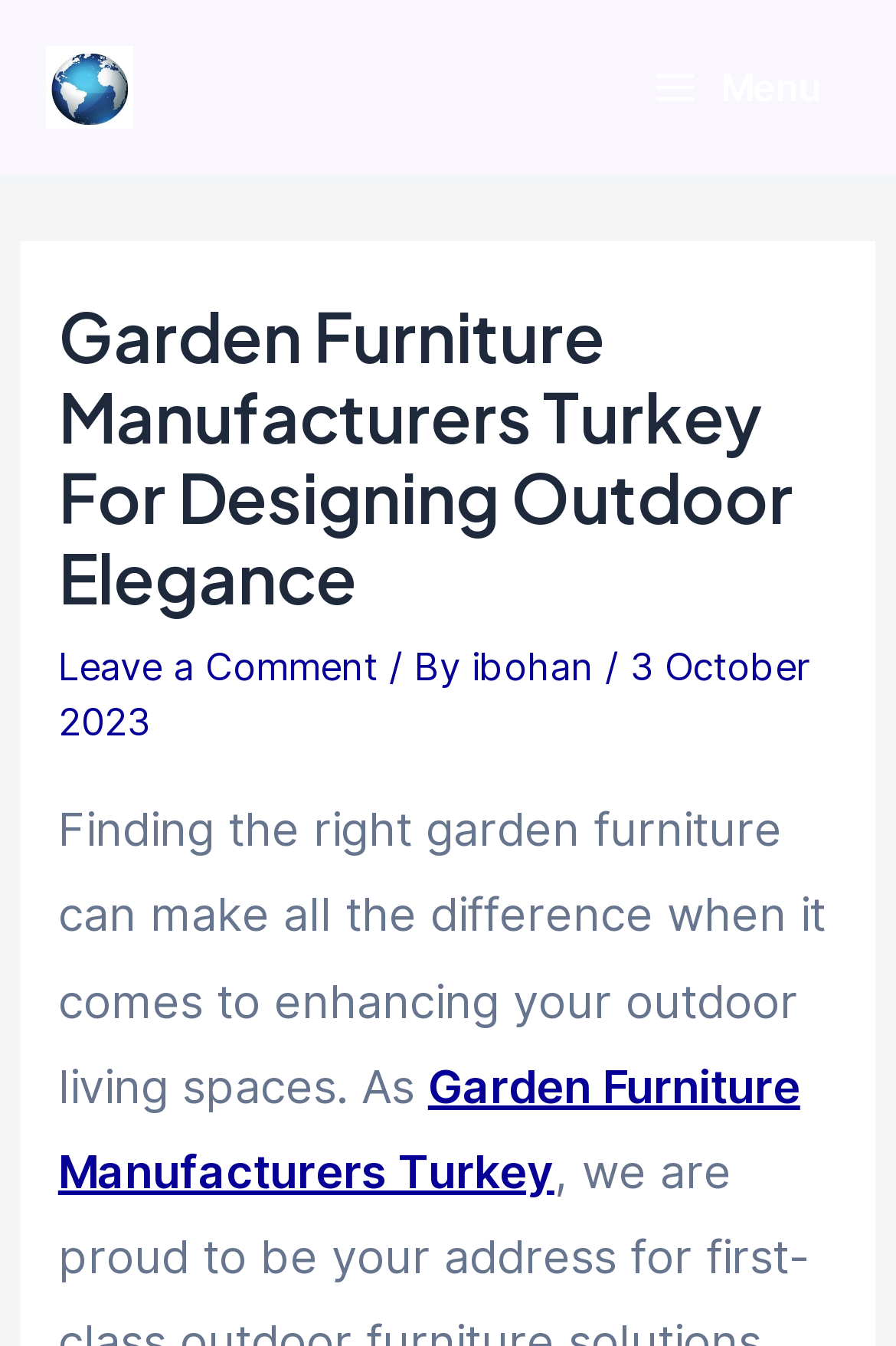Please locate and retrieve the main header text of the webpage.

Garden Furniture Manufacturers Turkey For Designing Outdoor Elegance